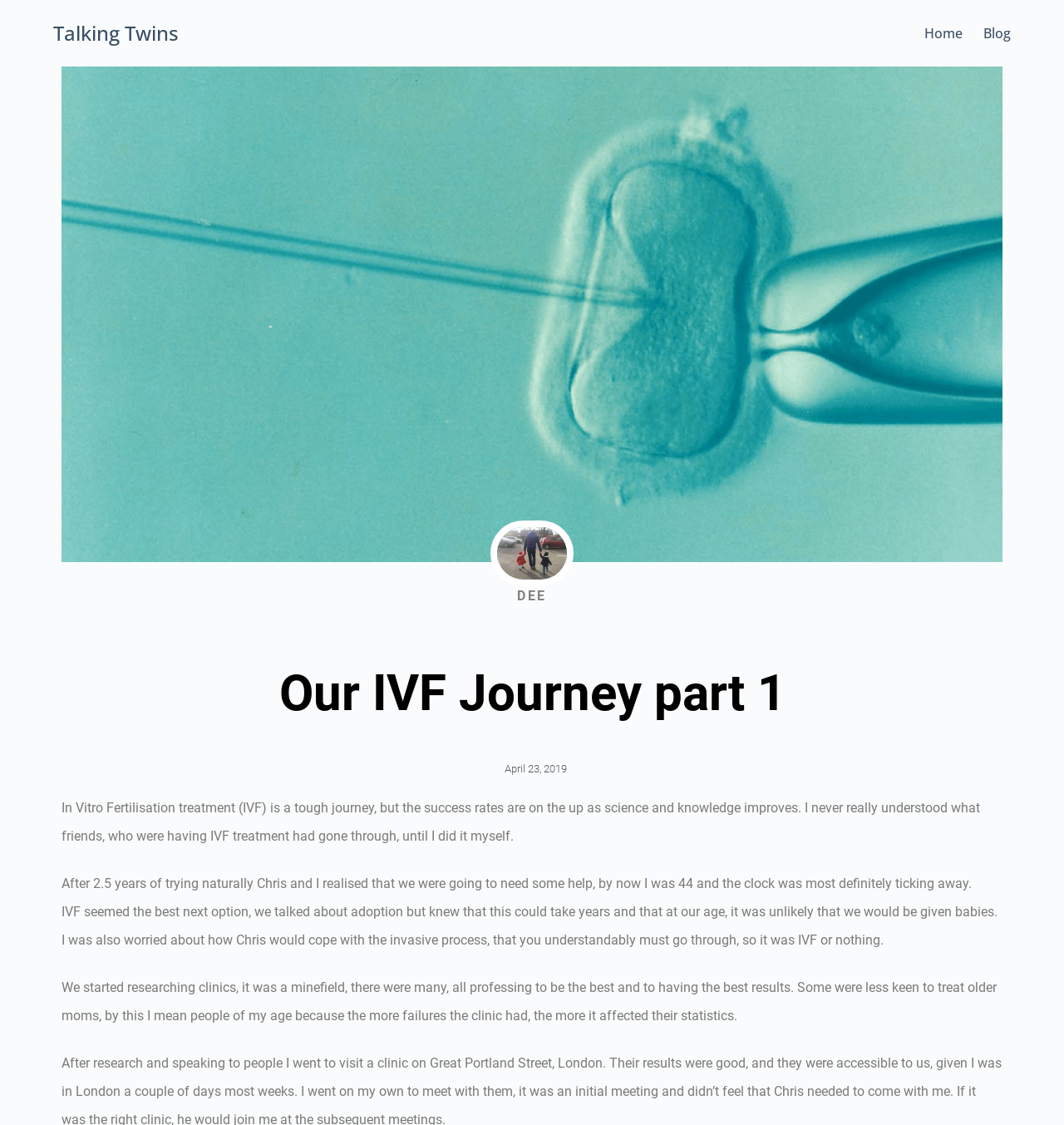Using a single word or phrase, answer the following question: 
What is the name of the author?

Dee